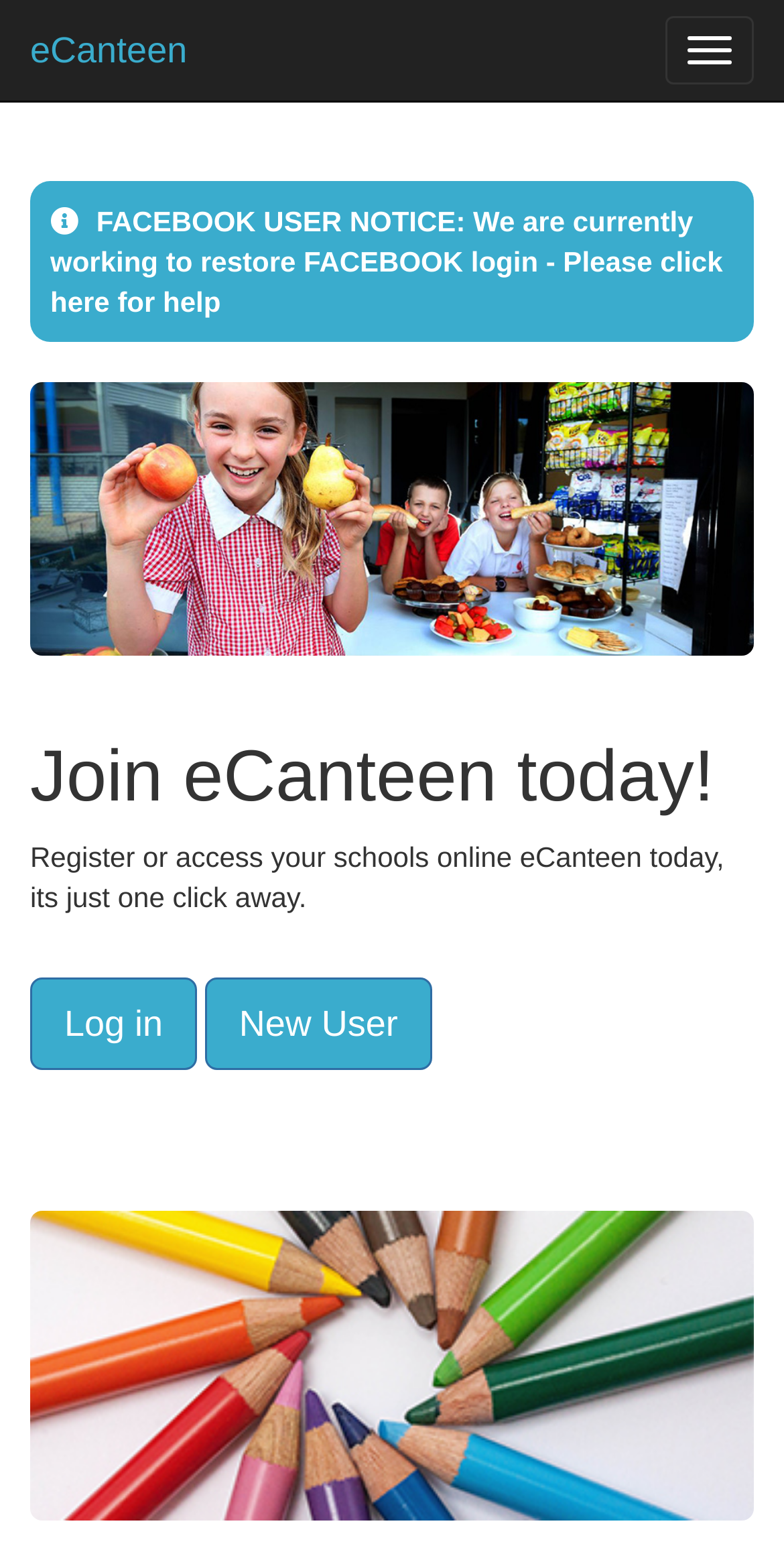Find the bounding box coordinates for the UI element that matches this description: "eCanteen".

[0.0, 0.0, 0.277, 0.065]